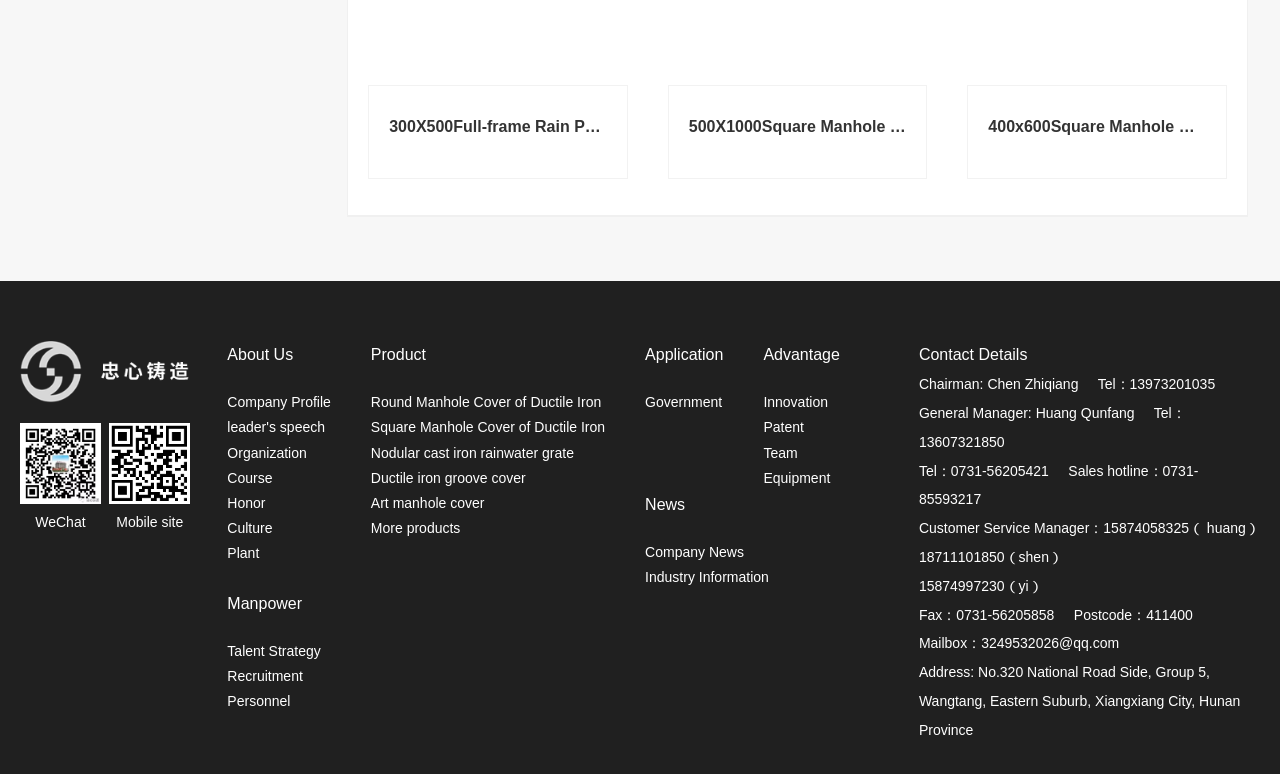What is the company's fax number? Analyze the screenshot and reply with just one word or a short phrase.

0731-56205858